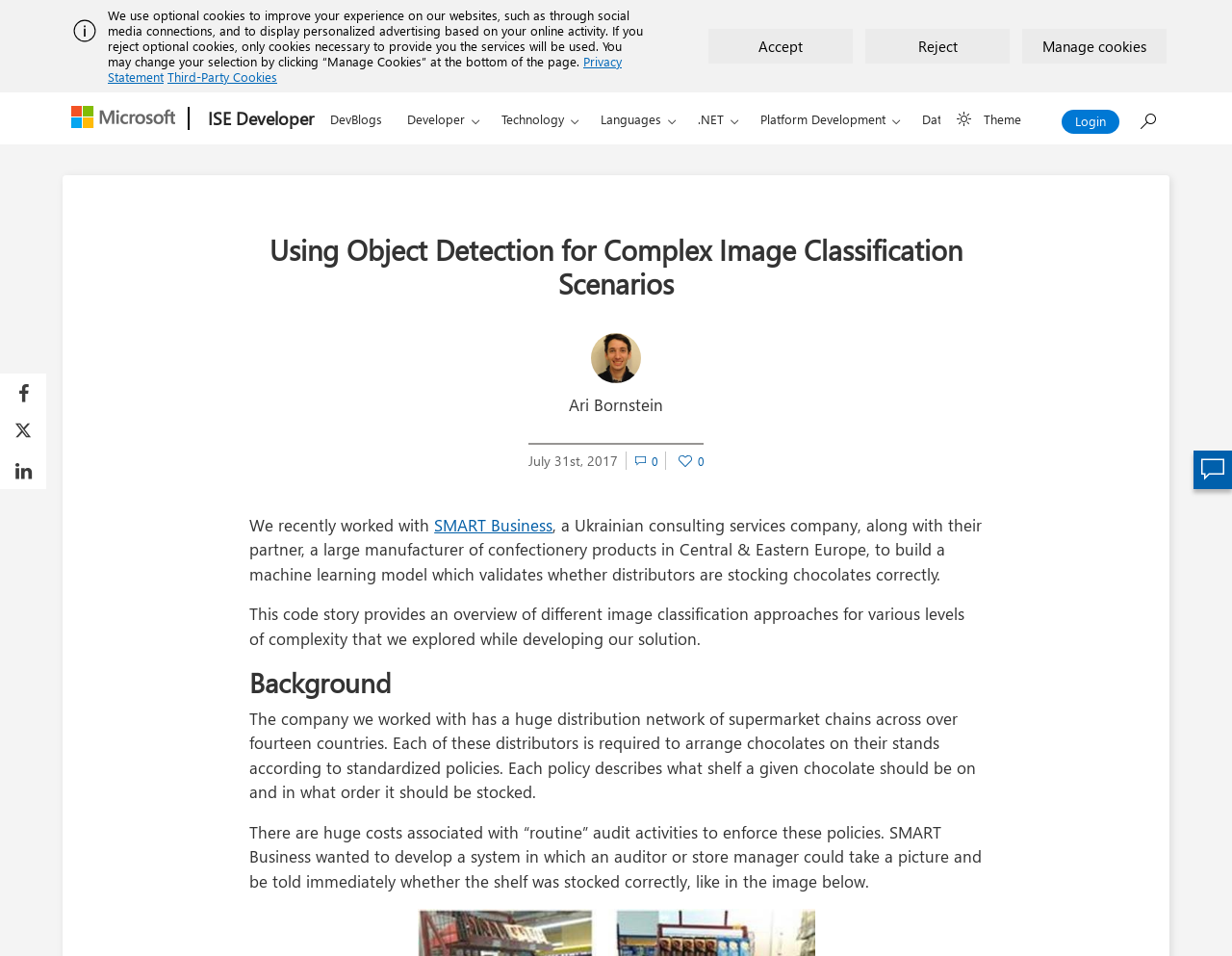What is the format of the data used to validate chocolate stocking?
Refer to the image and respond with a one-word or short-phrase answer.

Image